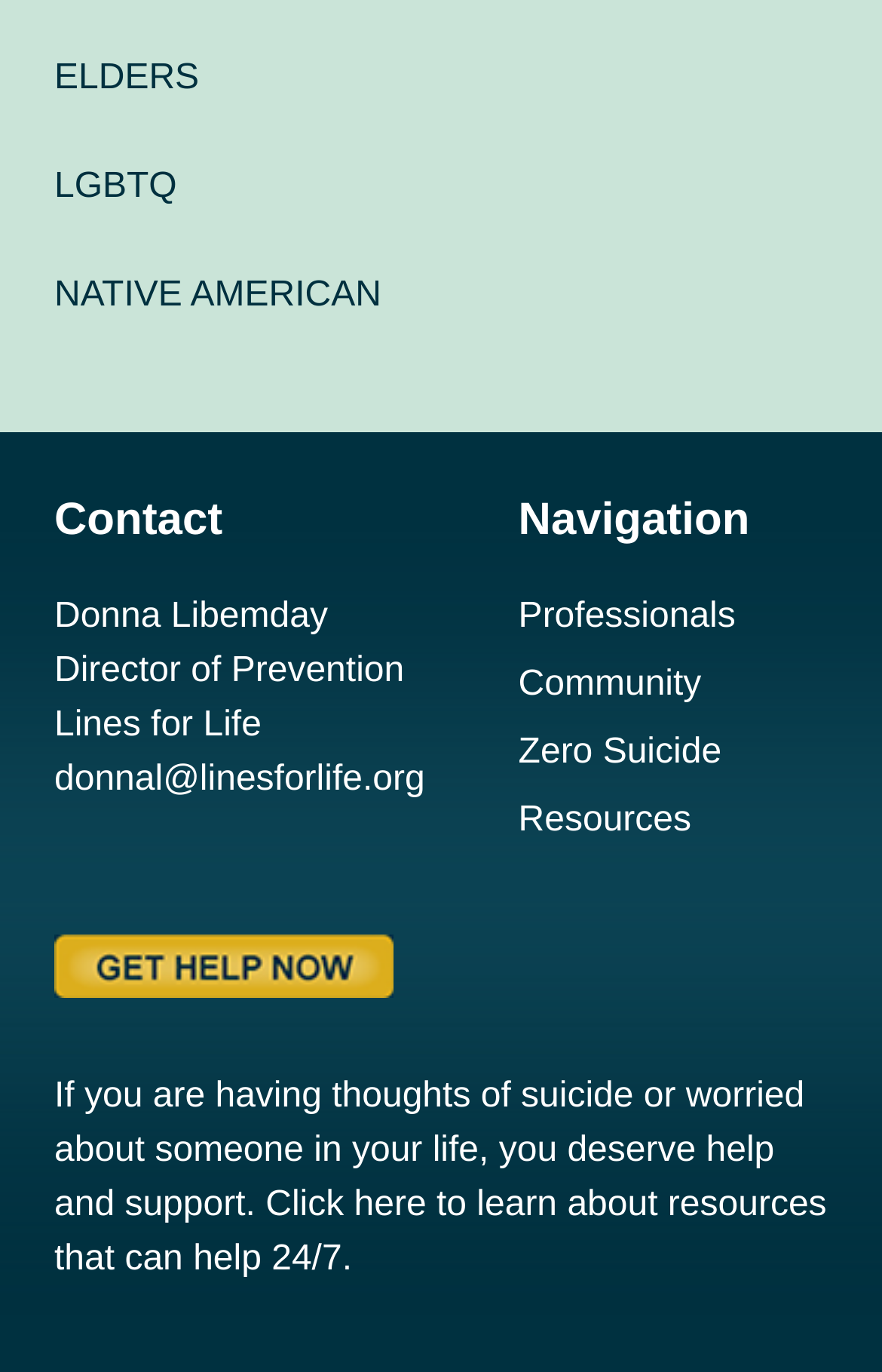Please provide the bounding box coordinates for the element that needs to be clicked to perform the following instruction: "Learn about resources that can help 24/7". The coordinates should be given as four float numbers between 0 and 1, i.e., [left, top, right, bottom].

[0.062, 0.865, 0.937, 0.932]